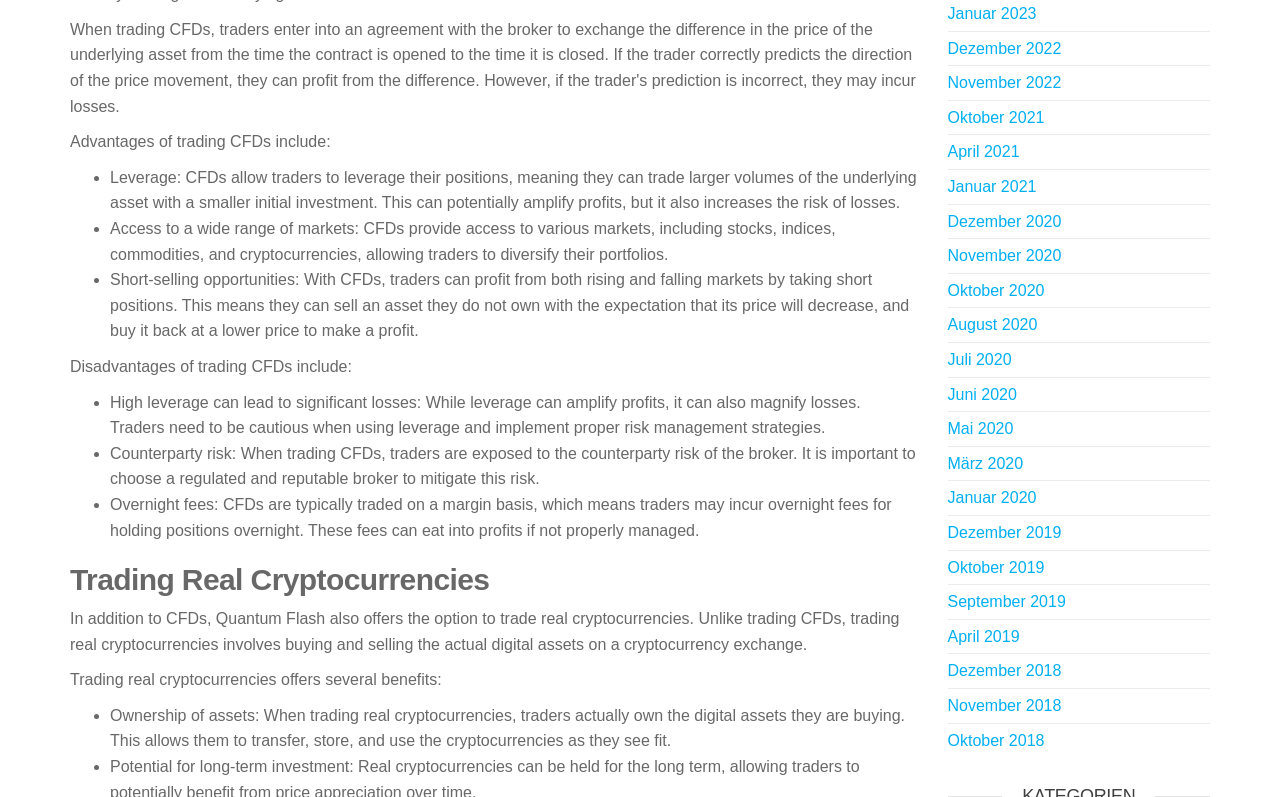Find the bounding box coordinates of the element to click in order to complete the given instruction: "View Range."

None